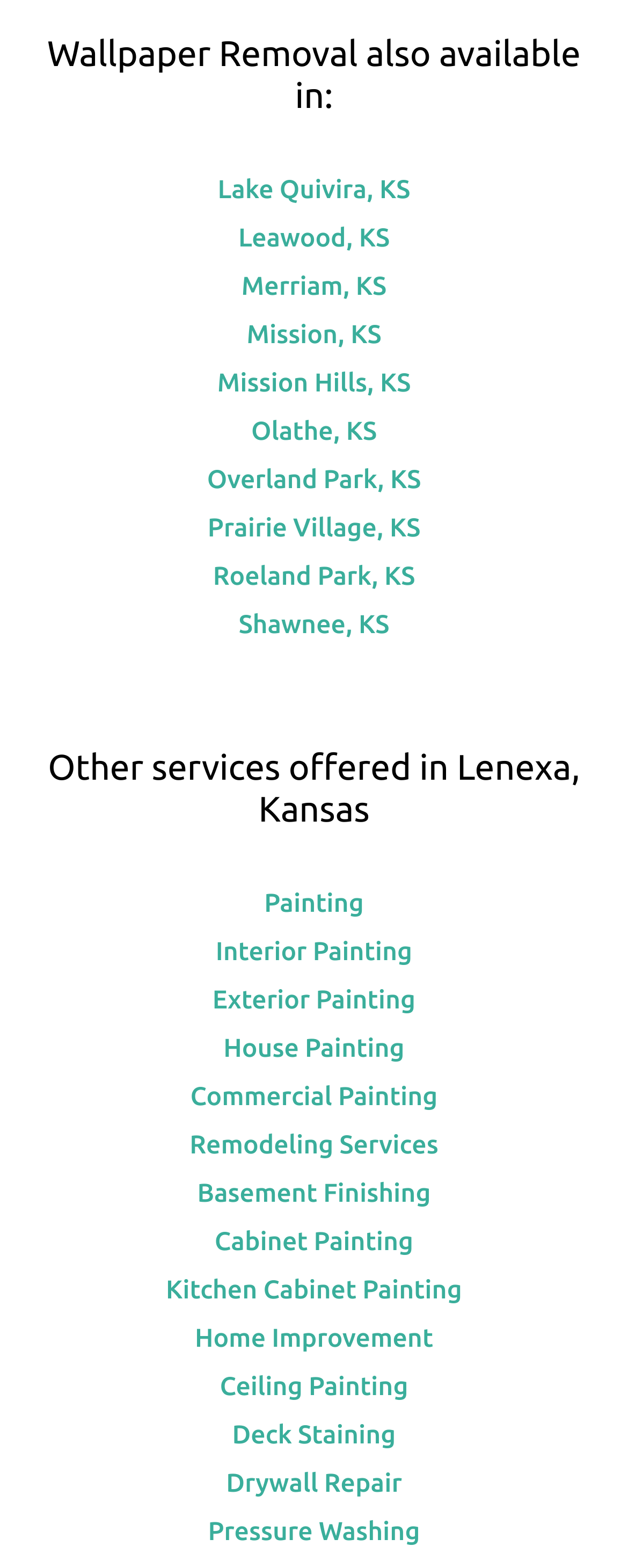Please mark the clickable region by giving the bounding box coordinates needed to complete this instruction: "Explore Pressure Washing".

[0.331, 0.967, 0.669, 0.986]